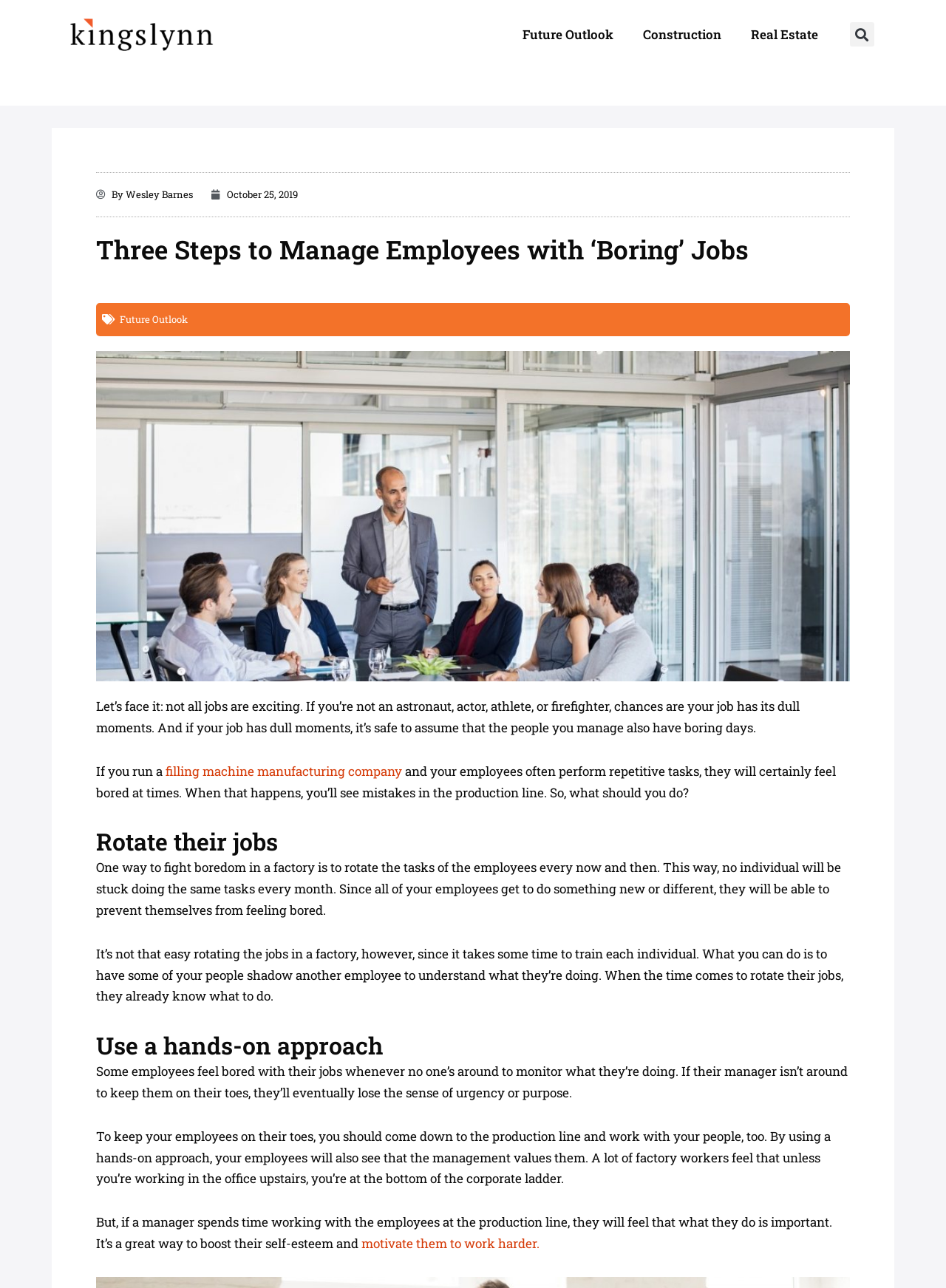Locate the bounding box coordinates of the element that should be clicked to fulfill the instruction: "Search for something".

[0.896, 0.017, 0.924, 0.036]